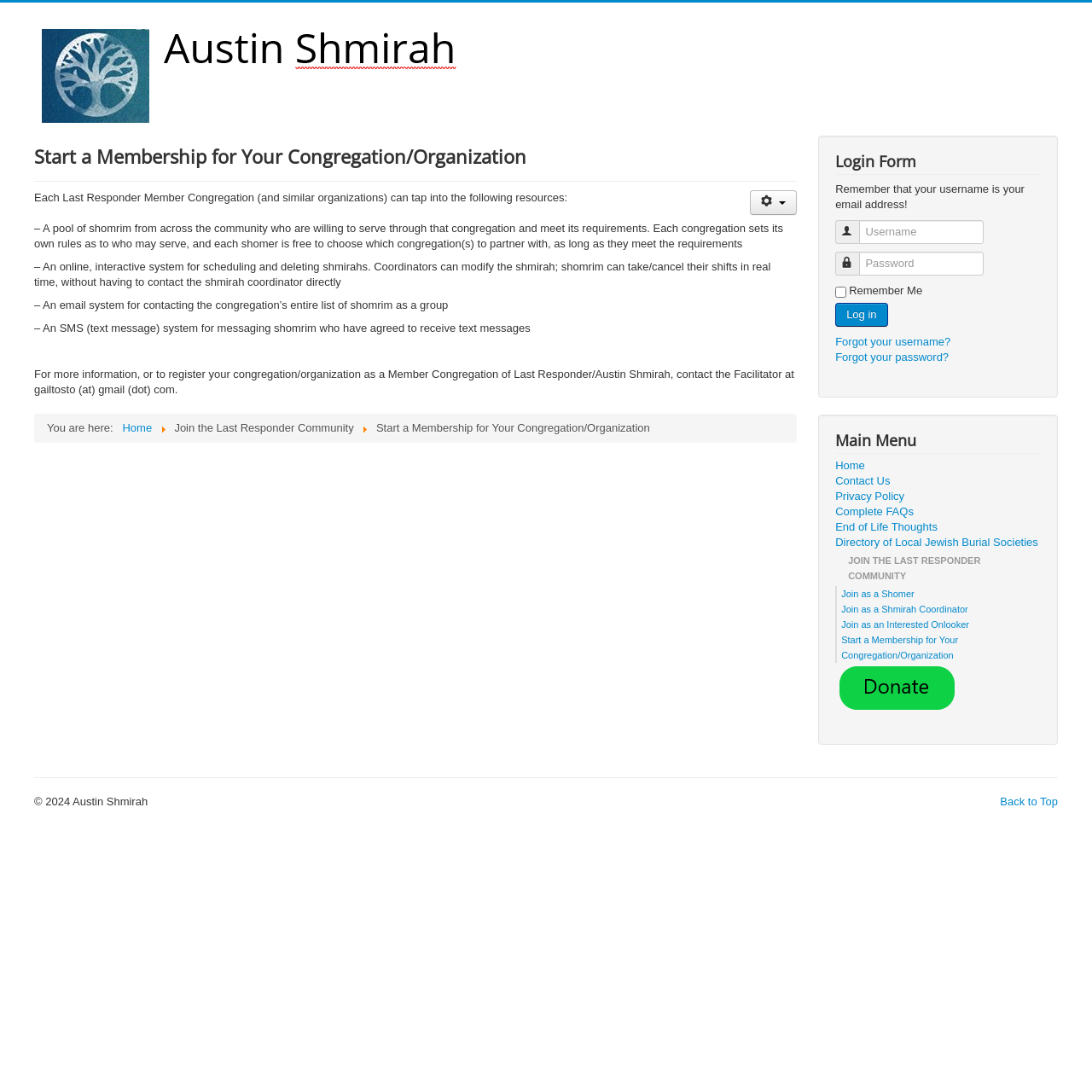Identify the bounding box coordinates of the section that should be clicked to achieve the task described: "Click the 'Join as a Shomer' link".

[0.77, 0.539, 0.837, 0.548]